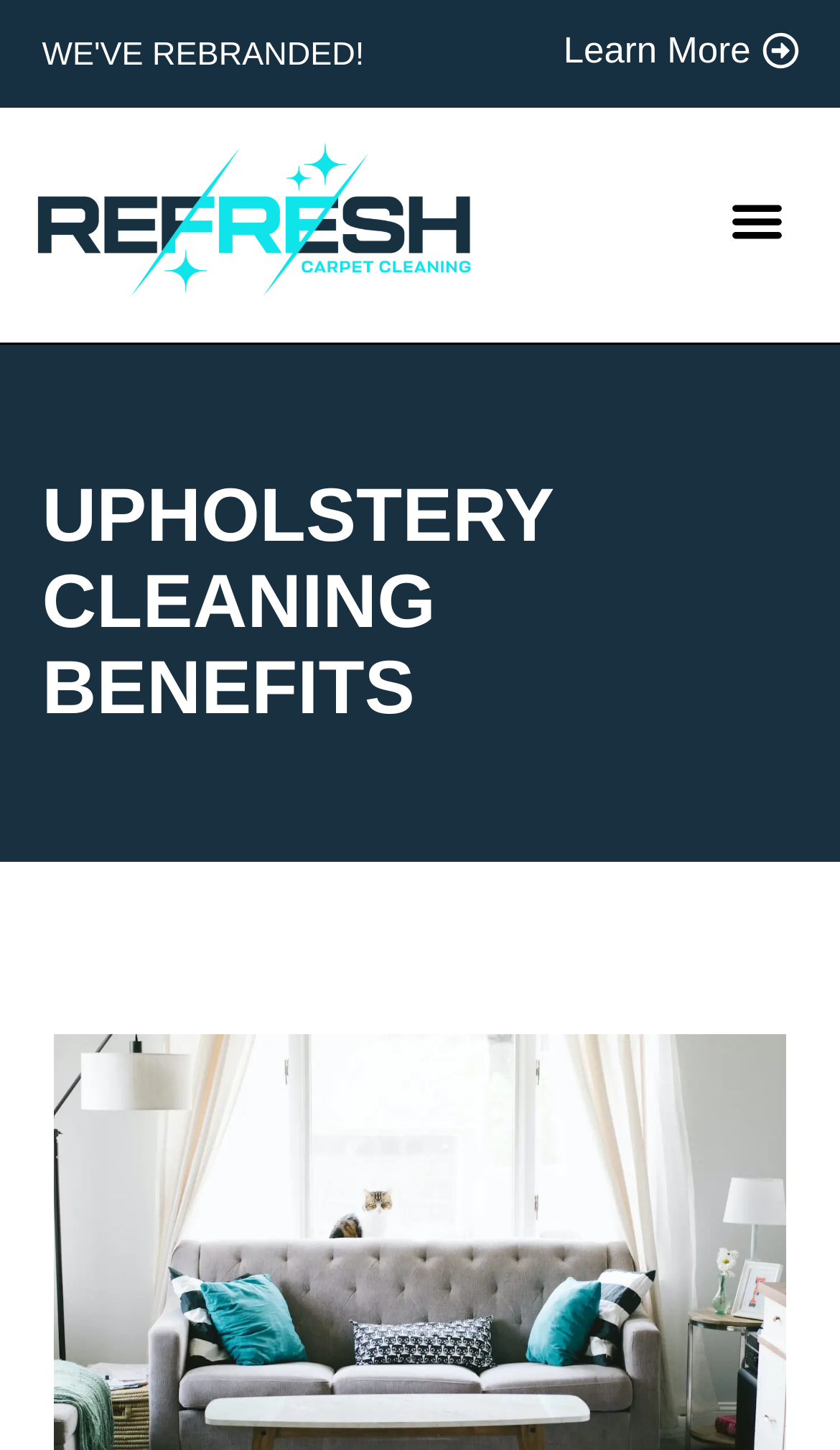Given the element description "Menu" in the screenshot, predict the bounding box coordinates of that UI element.

[0.854, 0.124, 0.95, 0.18]